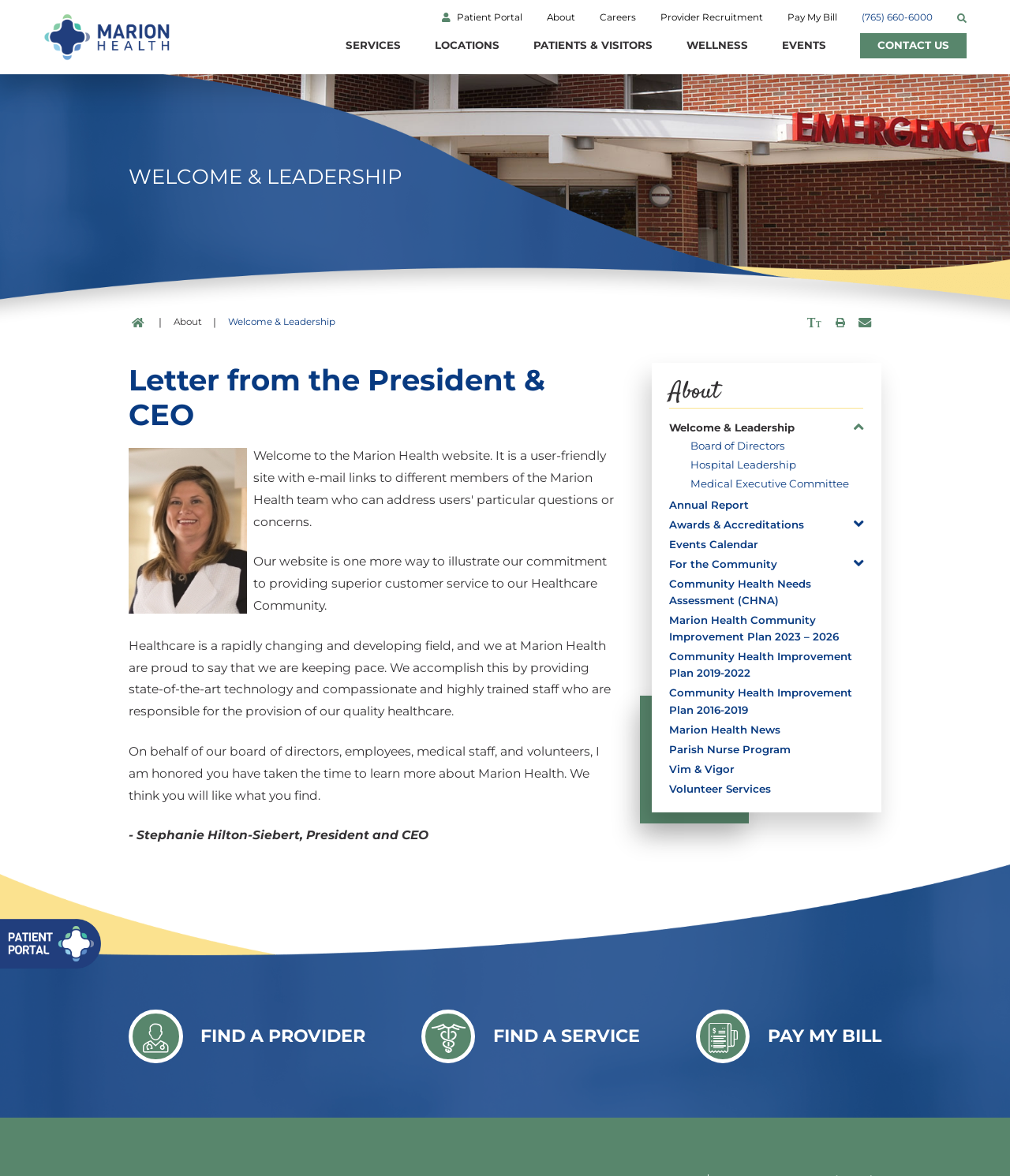Could you locate the bounding box coordinates for the section that should be clicked to accomplish this task: "Find a provider".

[0.128, 0.858, 0.362, 0.904]